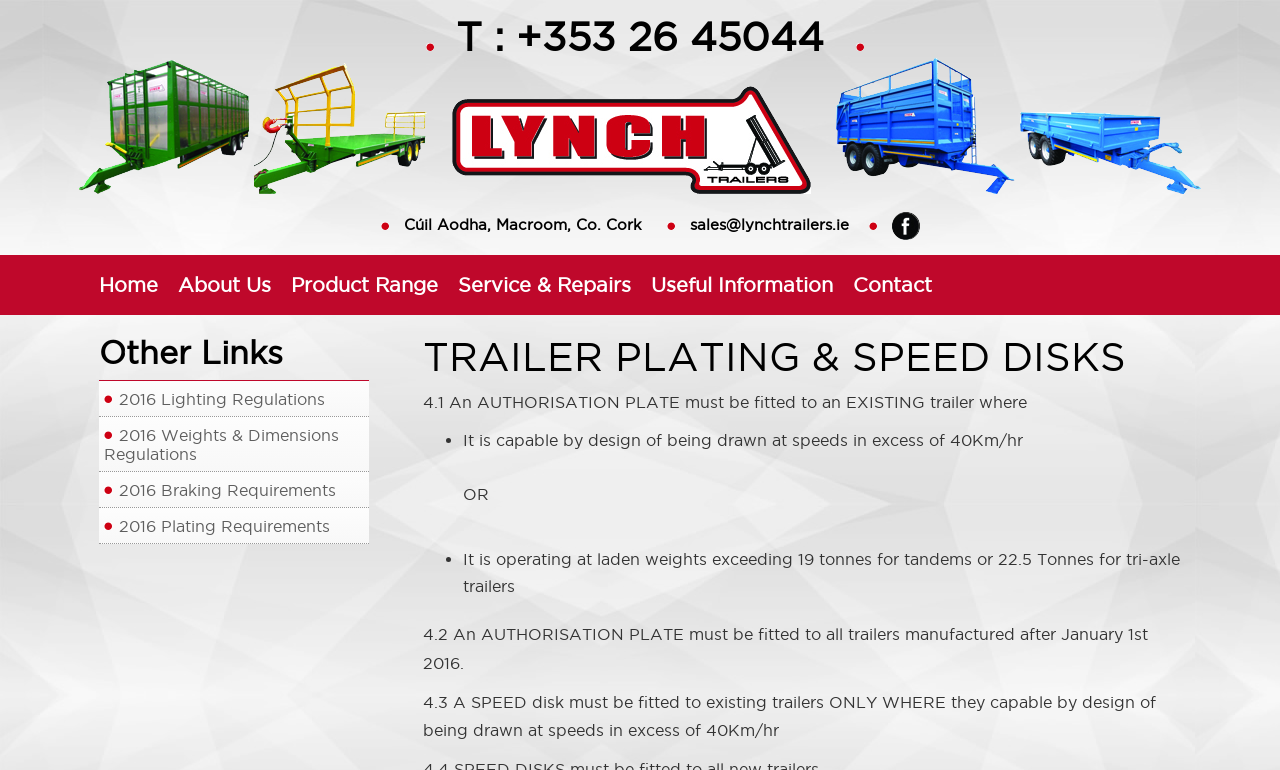Provide your answer to the question using just one word or phrase: What is the address of Lynch Trailers?

Cúil Aodha, Macroom, Co. Cork